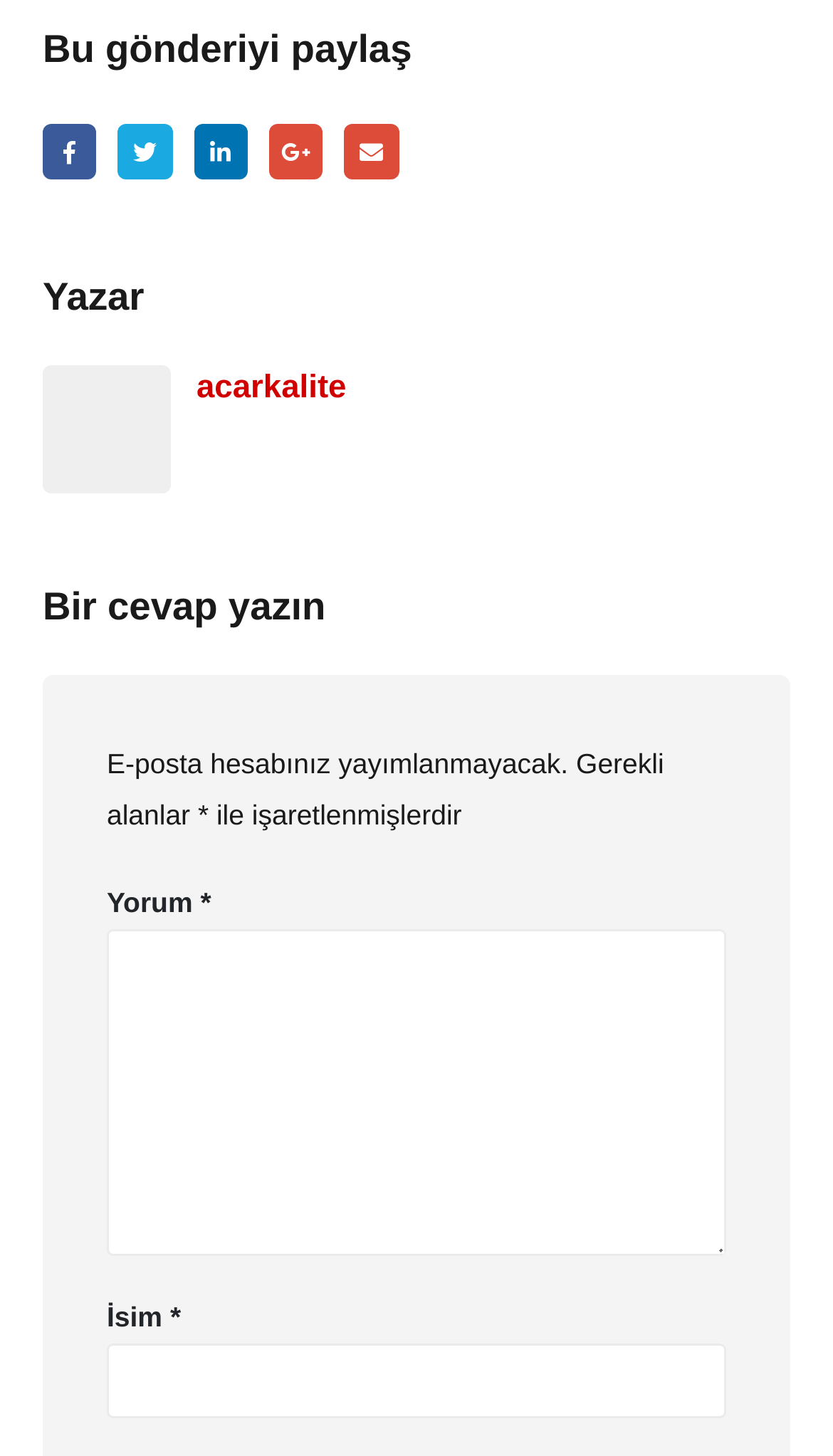Find the bounding box coordinates of the clickable area required to complete the following action: "Enter your name".

[0.128, 0.923, 0.872, 0.974]